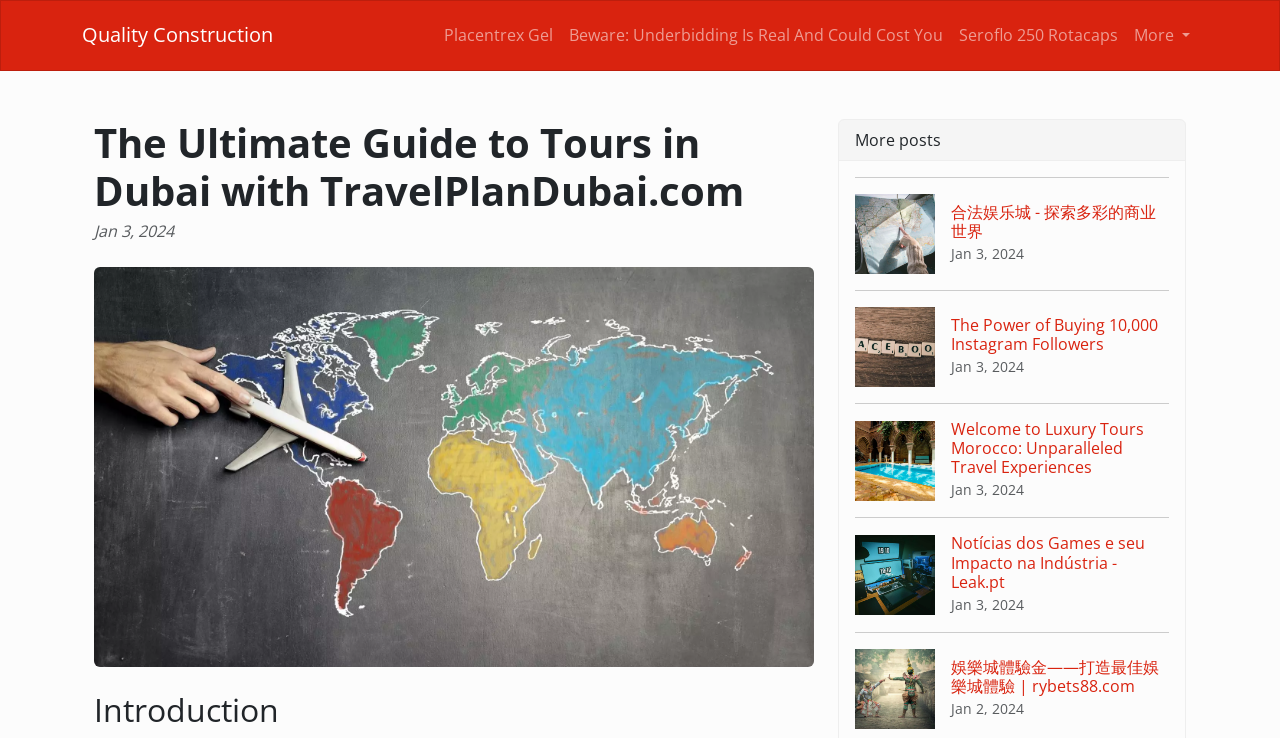Offer a detailed explanation of the webpage layout and contents.

The webpage appears to be a blog or news aggregator, featuring a collection of articles and posts. At the top, there are four links to unrelated topics, including "Quality Construction", "Placentrex Gel", "Beware: Underbidding Is Real And Could Cost You", and "Seroflo 250 Rotacaps". These links are positioned horizontally across the top of the page.

Below these links, there is a button labeled "More" that, when expanded, reveals a section with a header titled "The Ultimate Guide to Tours in Dubai with TravelPlanDubai.com". This section includes a subheading "Introduction" and an image. To the right of this section, there is a static text element displaying the date "Jan 3, 2024".

The main content of the page is a list of article summaries, each consisting of a link, an image, and a heading. There are five articles in total, with topics ranging from entertainment and travel to social media and gaming. The articles are arranged vertically, with each summary taking up a significant portion of the page width. The images accompanying each article are positioned to the left of the corresponding heading and link.

At the bottom of the page, there is a static text element displaying the text "More posts".